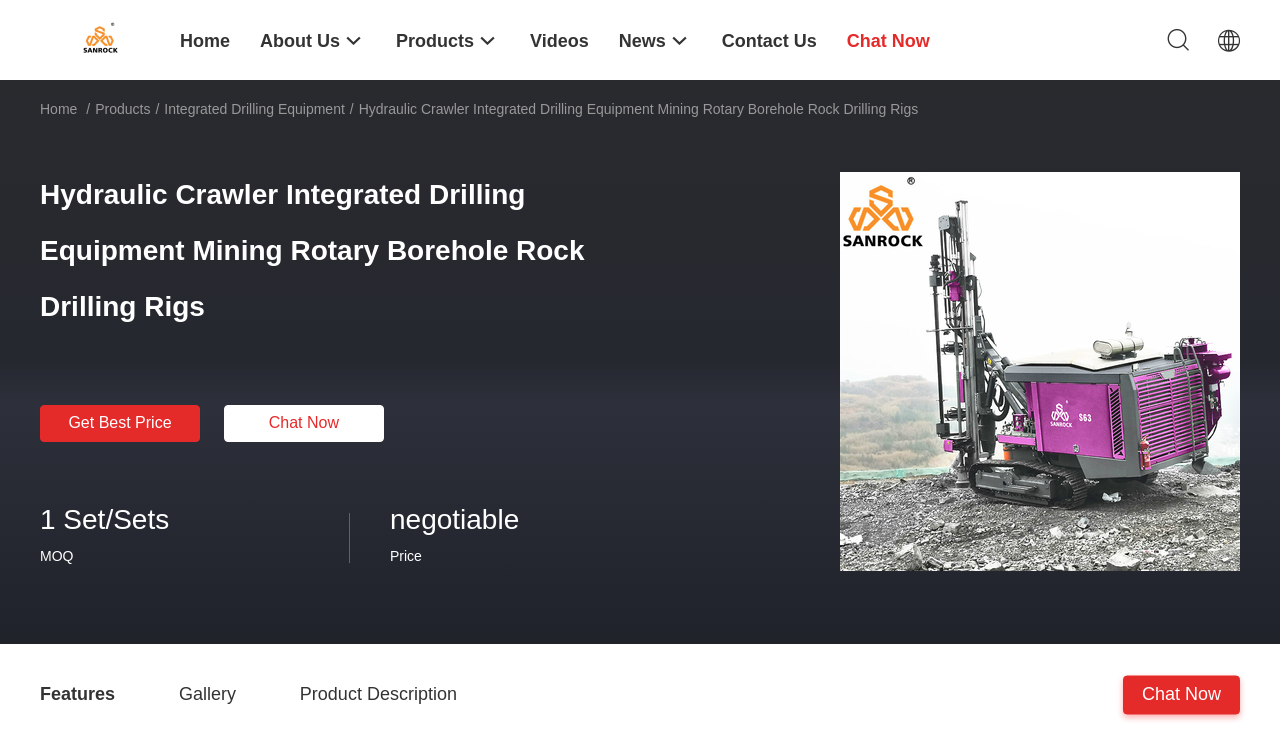Use a single word or phrase to answer the question: 
How many sets of the product can be ordered?

1 Set/Sets